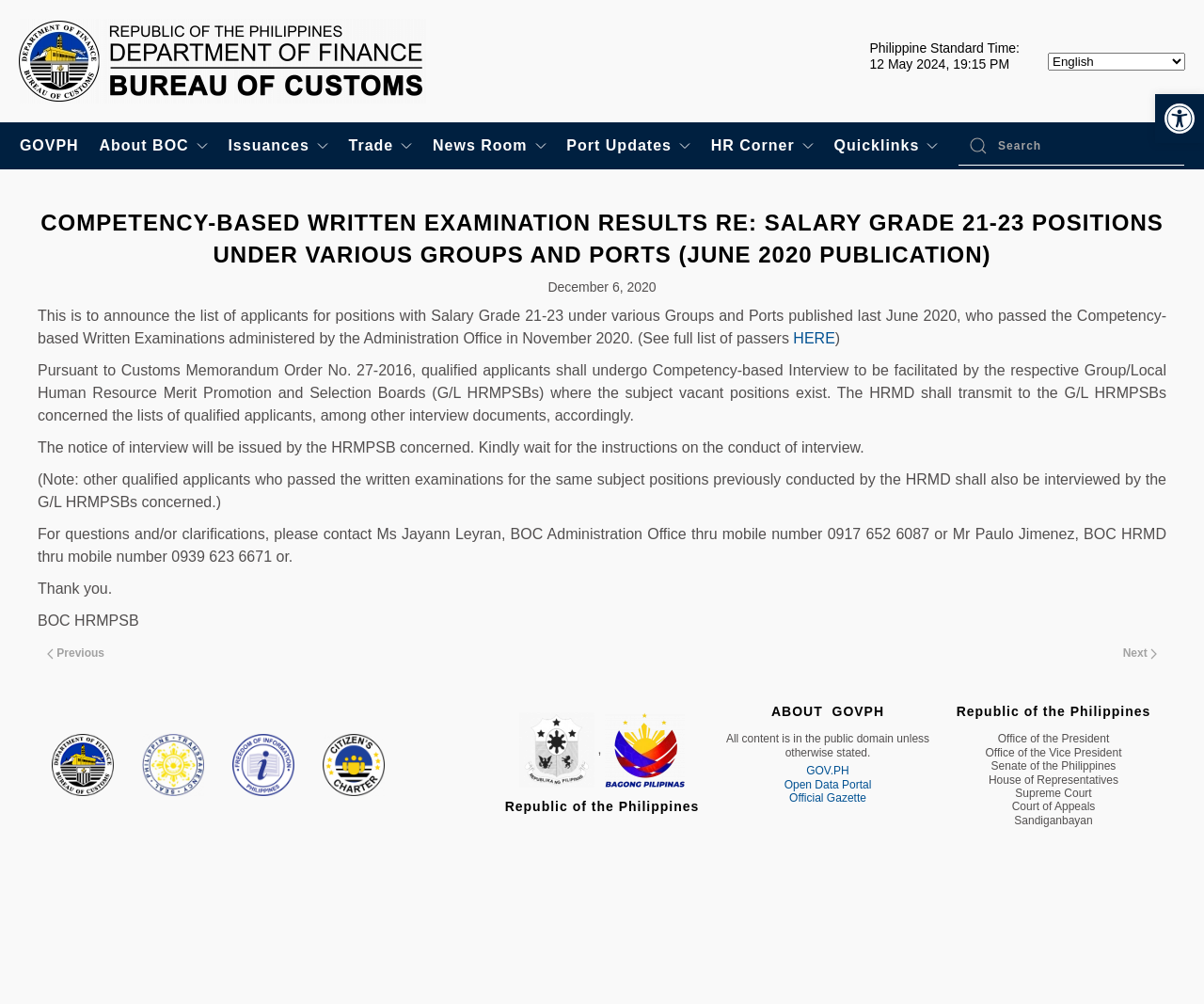Could you provide the bounding box coordinates for the portion of the screen to click to complete this instruction: "View previous page"?

[0.031, 0.639, 0.095, 0.662]